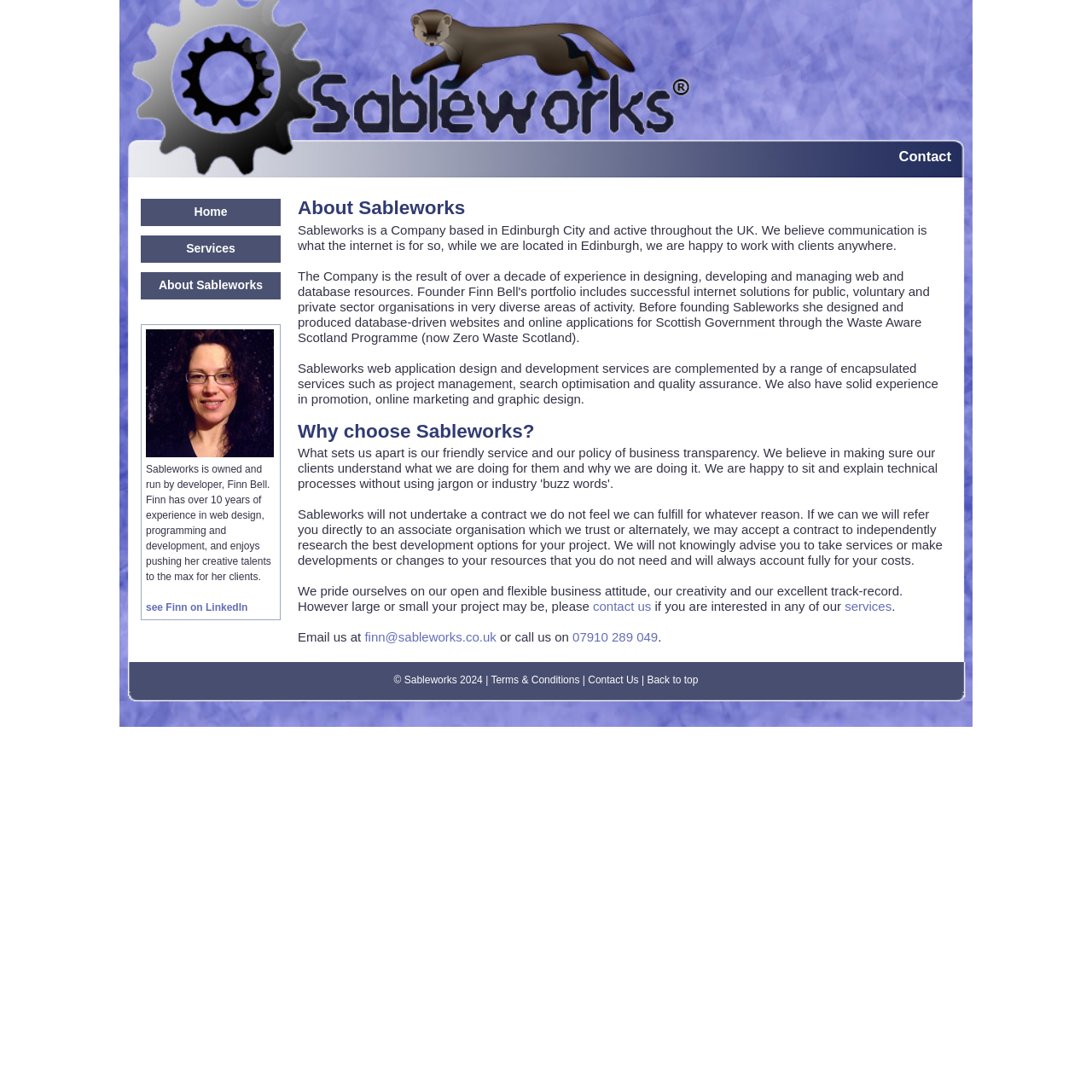Using the information shown in the image, answer the question with as much detail as possible: Who owns and runs Sableworks?

The owner and runner of Sableworks is mentioned in the StaticText element 'Sableworks is owned and run by developer, Finn Bell.'